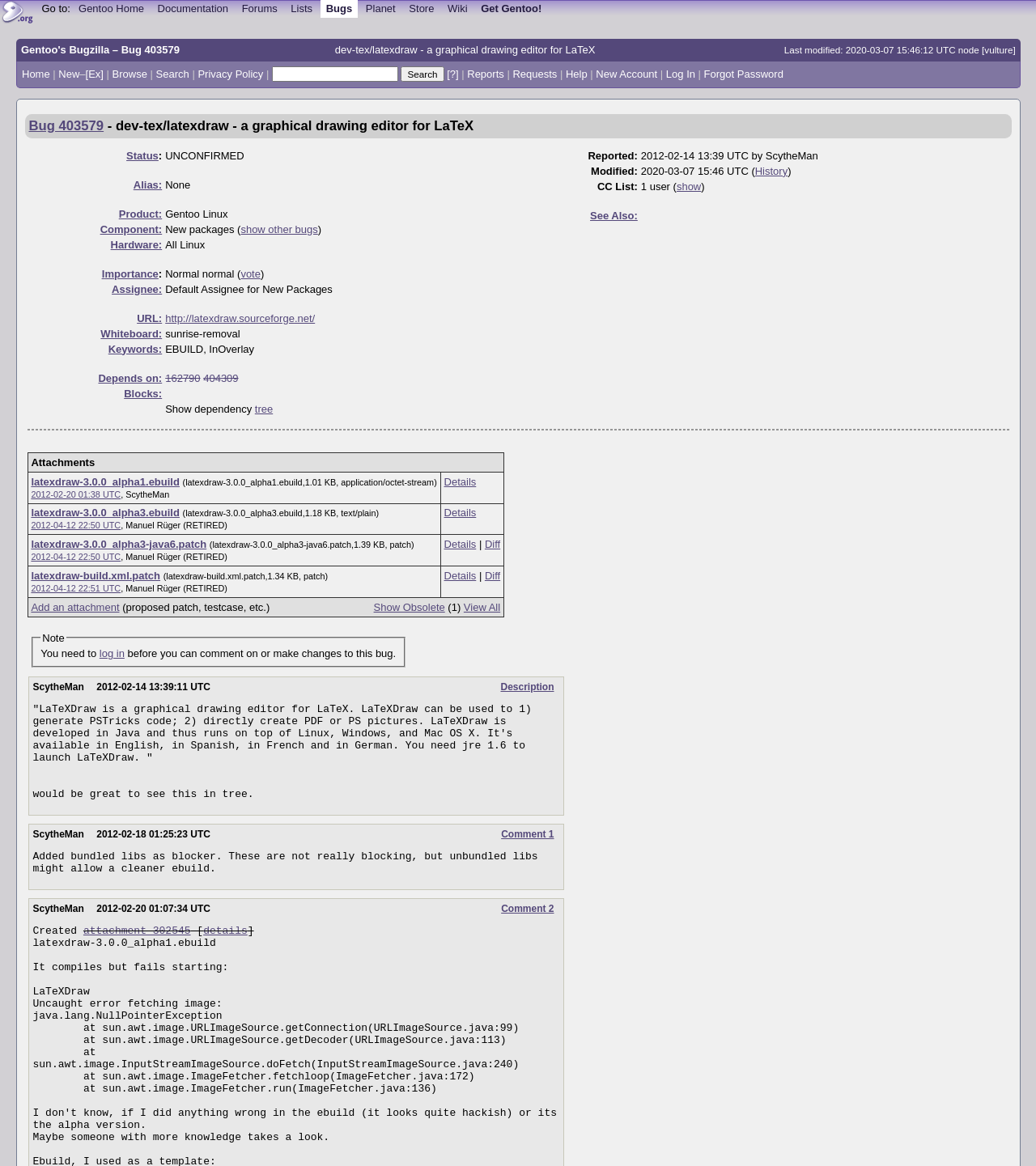Determine the bounding box for the UI element that matches this description: "Show Obsolete".

[0.361, 0.515, 0.429, 0.526]